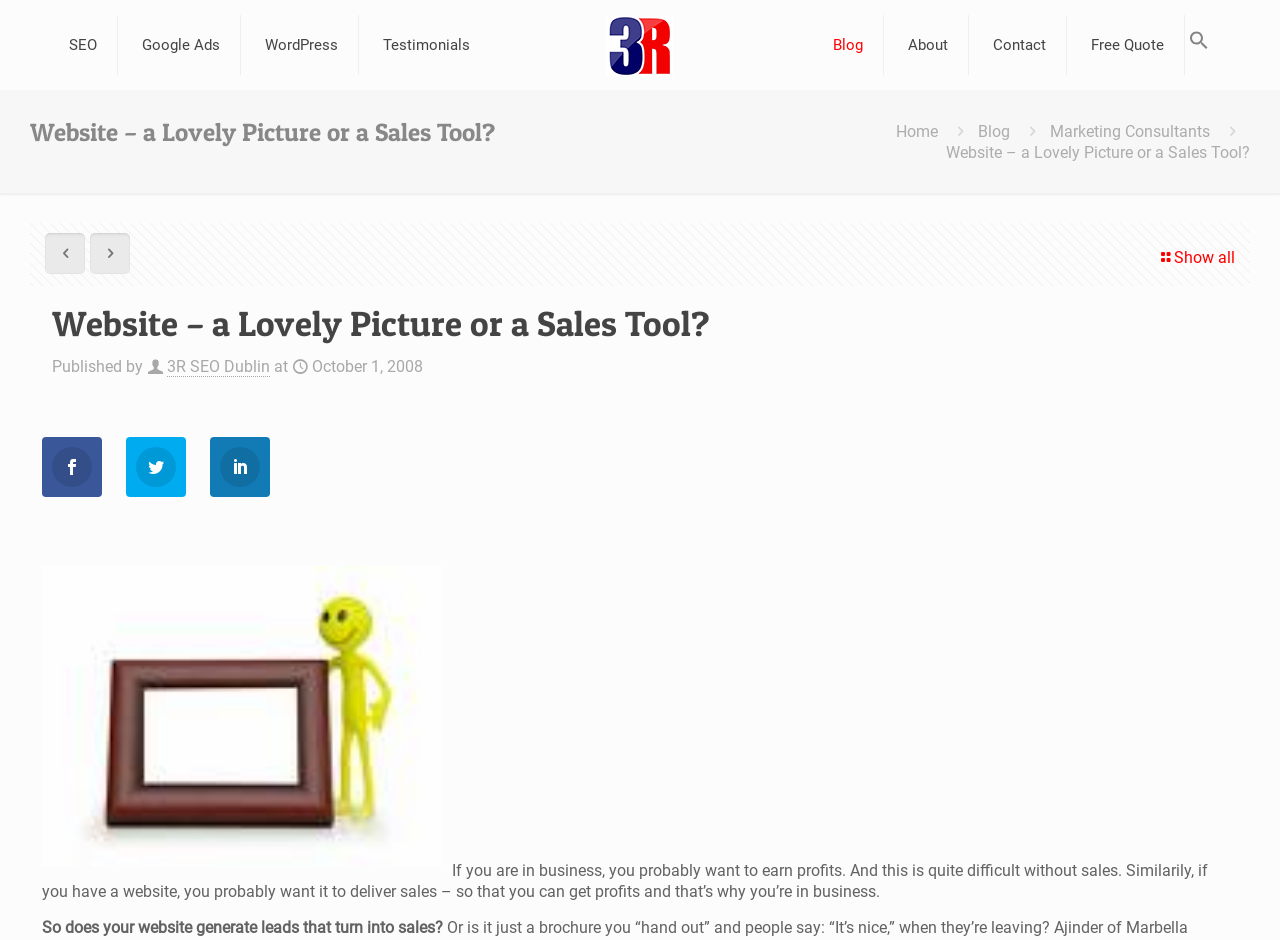Bounding box coordinates are to be given in the format (top-left x, top-left y, bottom-right x, bottom-right y). All values must be floating point numbers between 0 and 1. Provide the bounding box coordinate for the UI element described as: About

[0.694, 0.0, 0.757, 0.096]